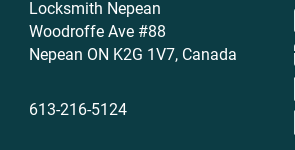Provide a thorough description of what you see in the image.

The image displays the contact information for "Locksmith Nepean," situated at Woodroffe Ave #88, Nepean, Ontario, with the postal code K2G 1V7, Canada. Prominently featured is a phone number, 613-216-5124, inviting potential customers to reach out for locksmith services. This information is crucial for those seeking reliable local locksmith assistance, emphasizing the business's commitment to being accessible and responsive to community needs.